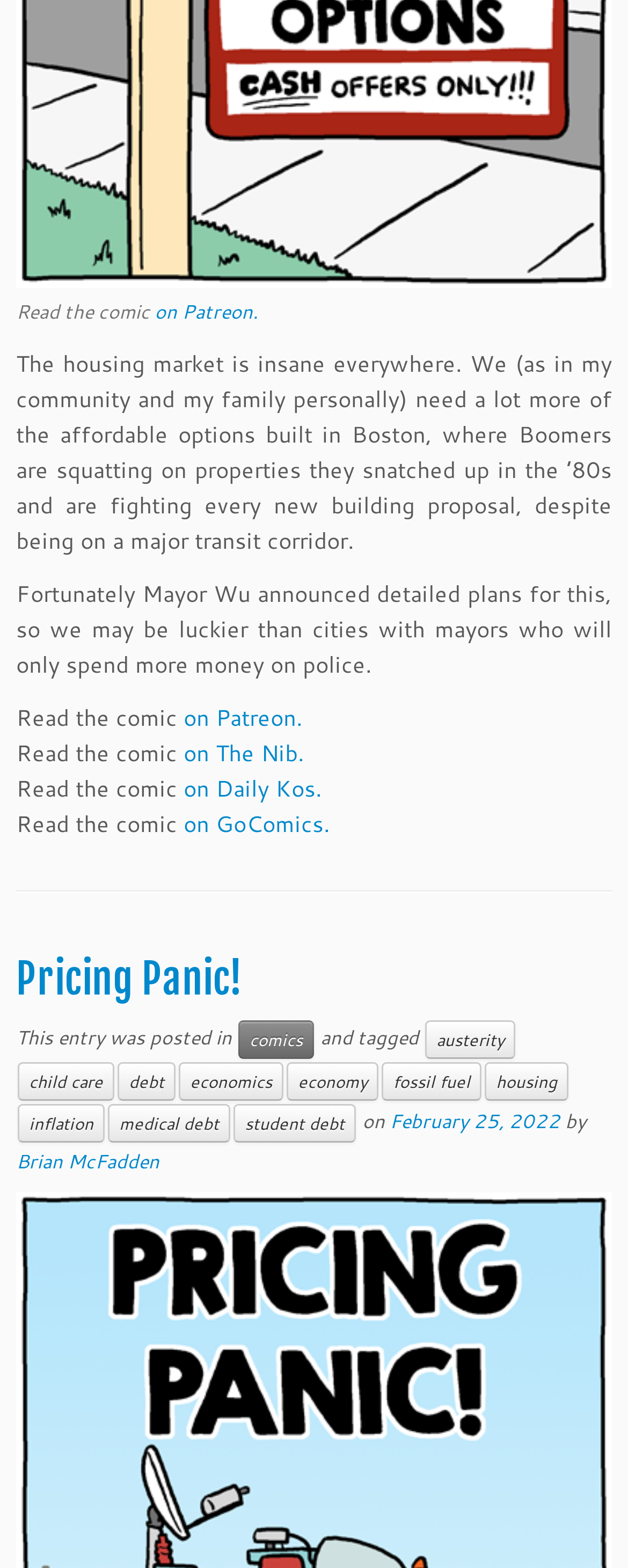Kindly determine the bounding box coordinates for the clickable area to achieve the given instruction: "Read the comic on Daily Kos.".

[0.292, 0.493, 0.513, 0.513]